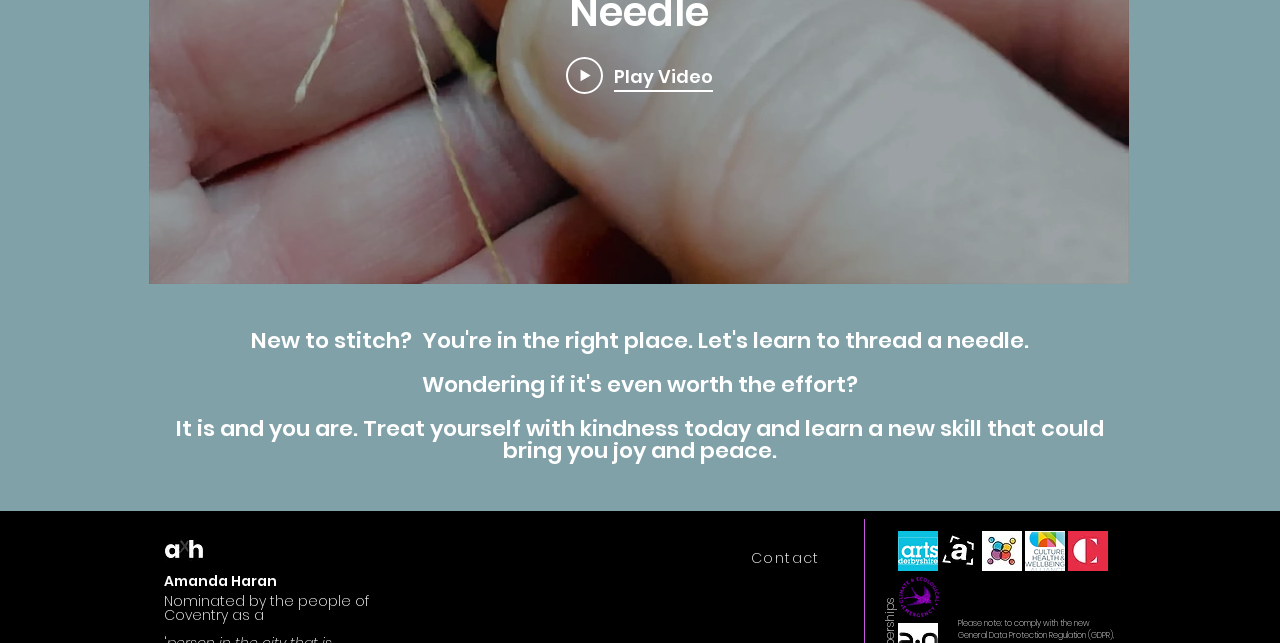Use a single word or phrase to answer this question: 
What is the tone of the webpage?

Kind and encouraging